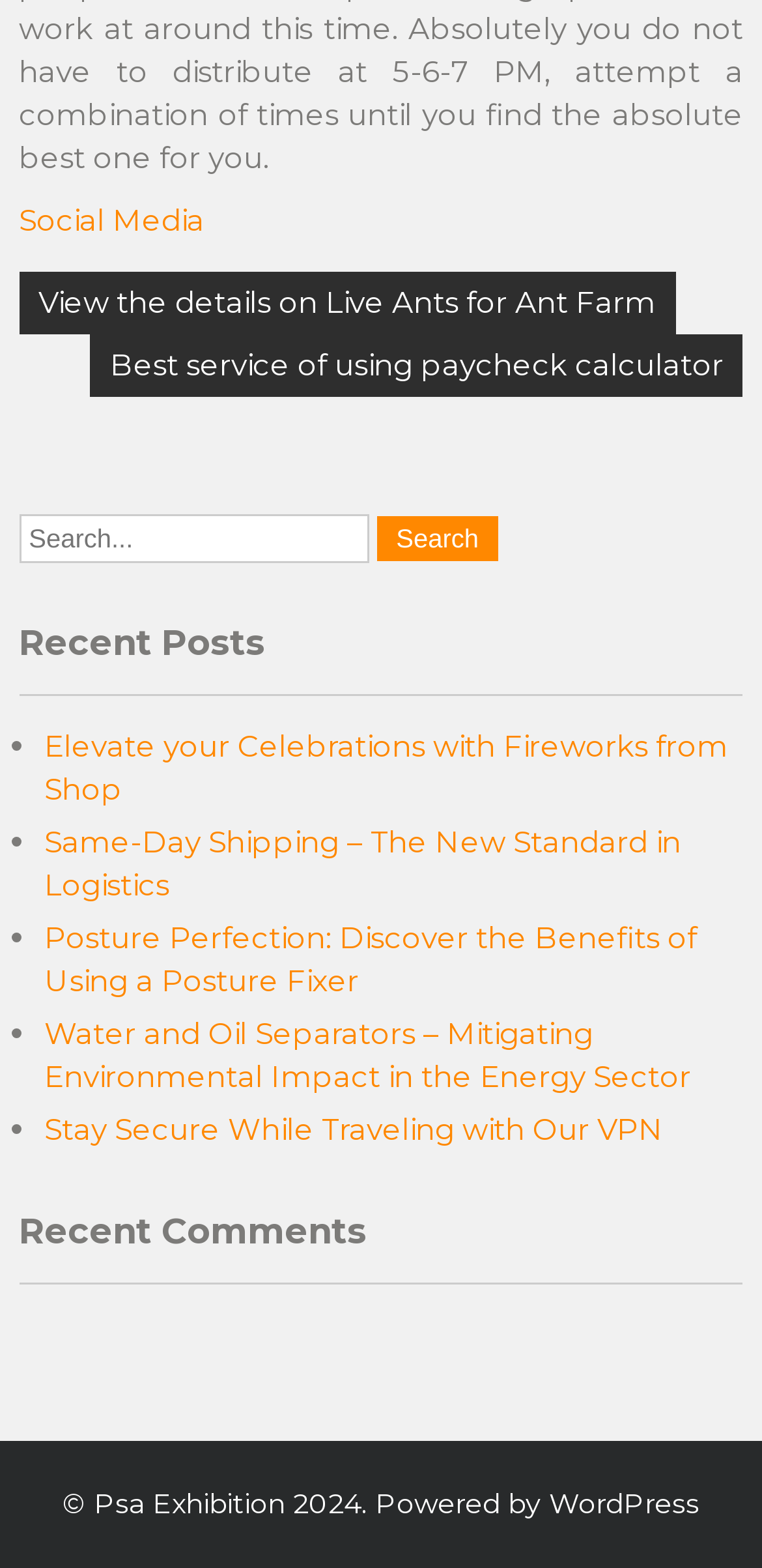What is the copyright year mentioned at the bottom of the webpage?
Please answer using one word or phrase, based on the screenshot.

2024